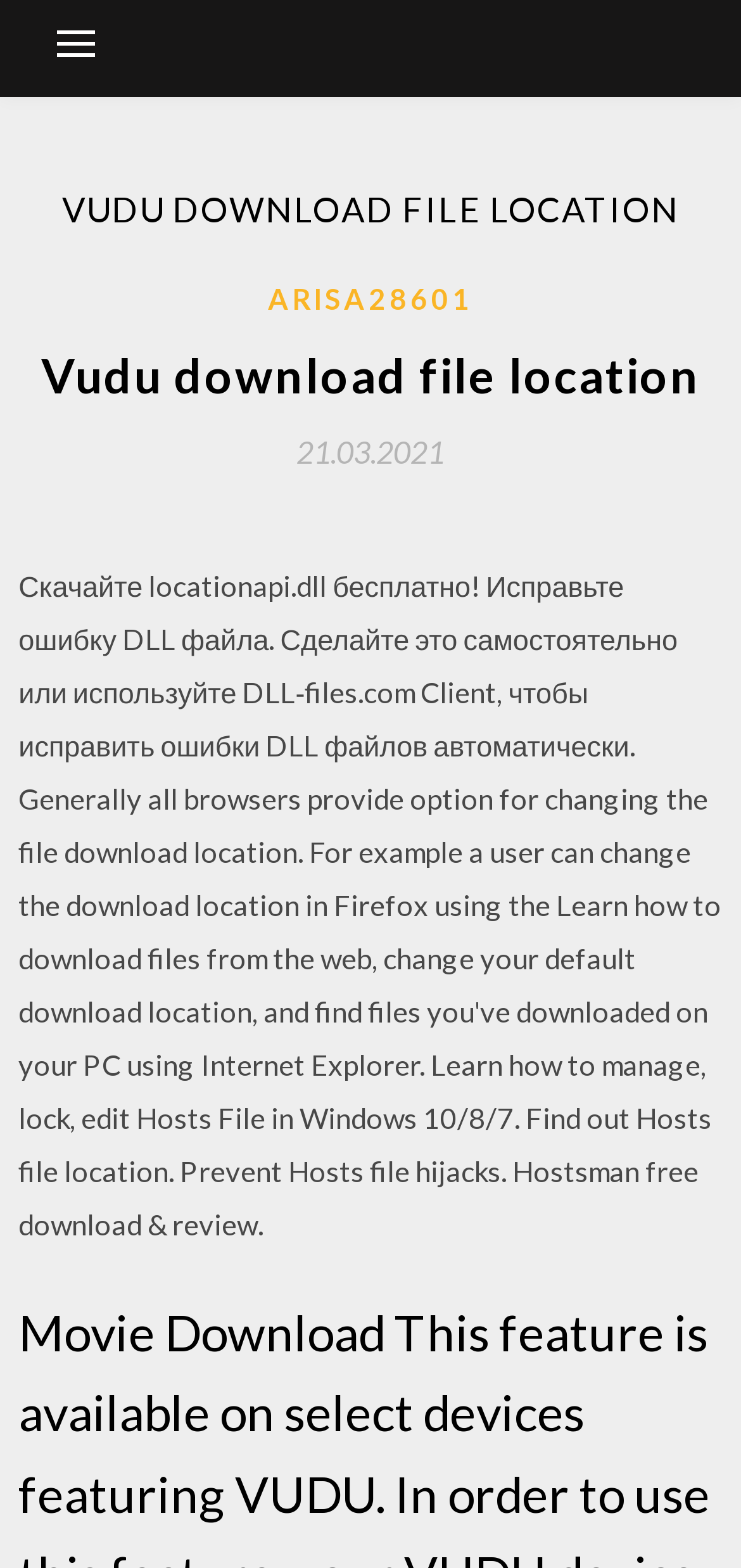How many links are there in the header section?
Provide a detailed answer to the question, using the image to inform your response.

The header section contains two links, 'ARISA28601' and '21.03.2021', which are located below the header 'Vudu download file location'. Therefore, there are two links in the header section.